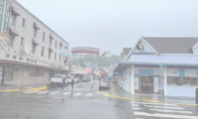Describe the image with as much detail as possible.

The image captures a misty street scene in Ketchikan, Alaska, revealing the quaint charm of this coastal town. Despite the overcast and rainy weather, the atmosphere exudes a unique allure, showcasing the architecture that lines the streets. Prominent in the background is an archway sign reading "Ketchikan," hinting at the town's welcoming spirit. On the left, you'll notice a building with classic Alaskan design, equipped with distinctively decorated balconies, while the right features shops with colorful signage, inviting visitors to explore local offerings. This setting embodies the charm of Ketchikan as an important tourist destination, where nature and community converge, promising visitors an unforgettable experience amidst its rich maritime heritage.